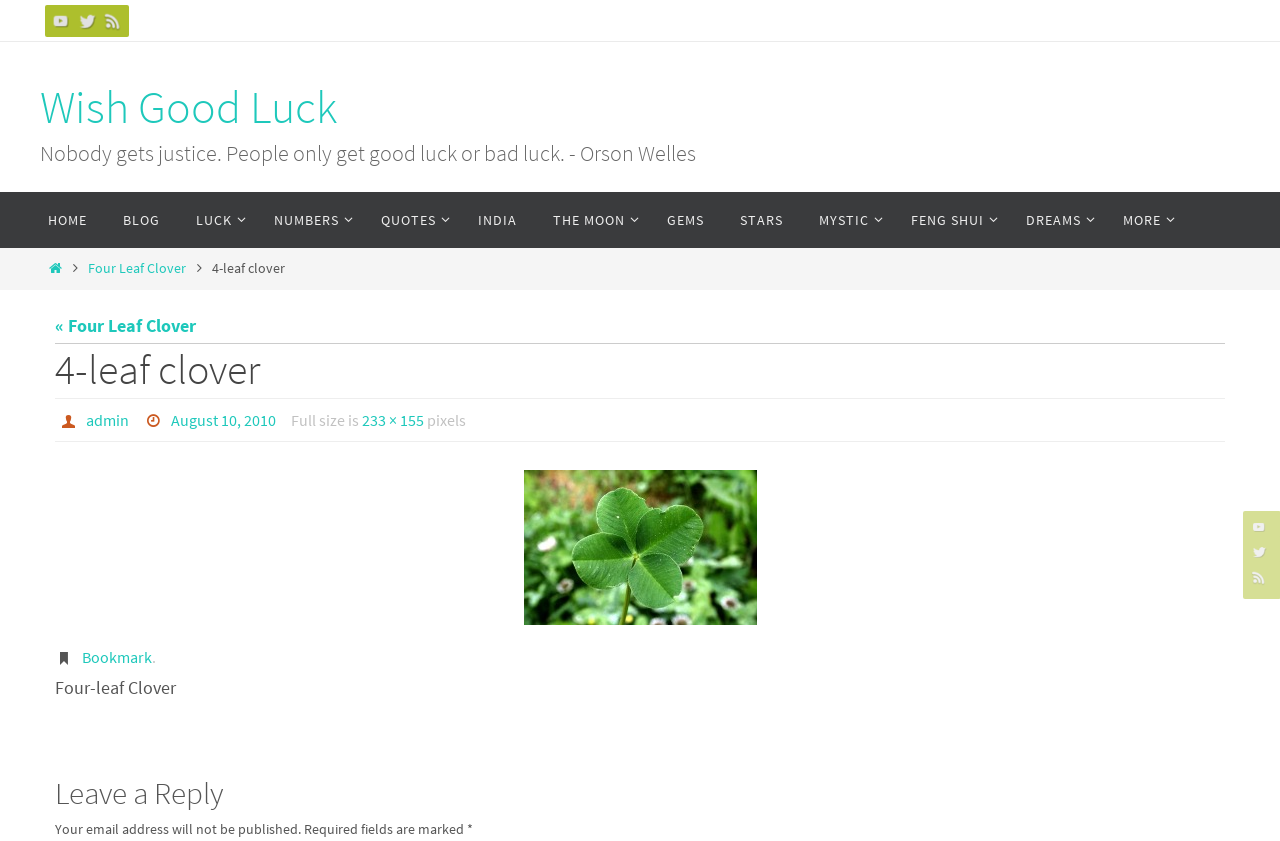Specify the bounding box coordinates of the element's area that should be clicked to execute the given instruction: "View the Four Leaf Clover image". The coordinates should be four float numbers between 0 and 1, i.e., [left, top, right, bottom].

[0.409, 0.559, 0.591, 0.743]